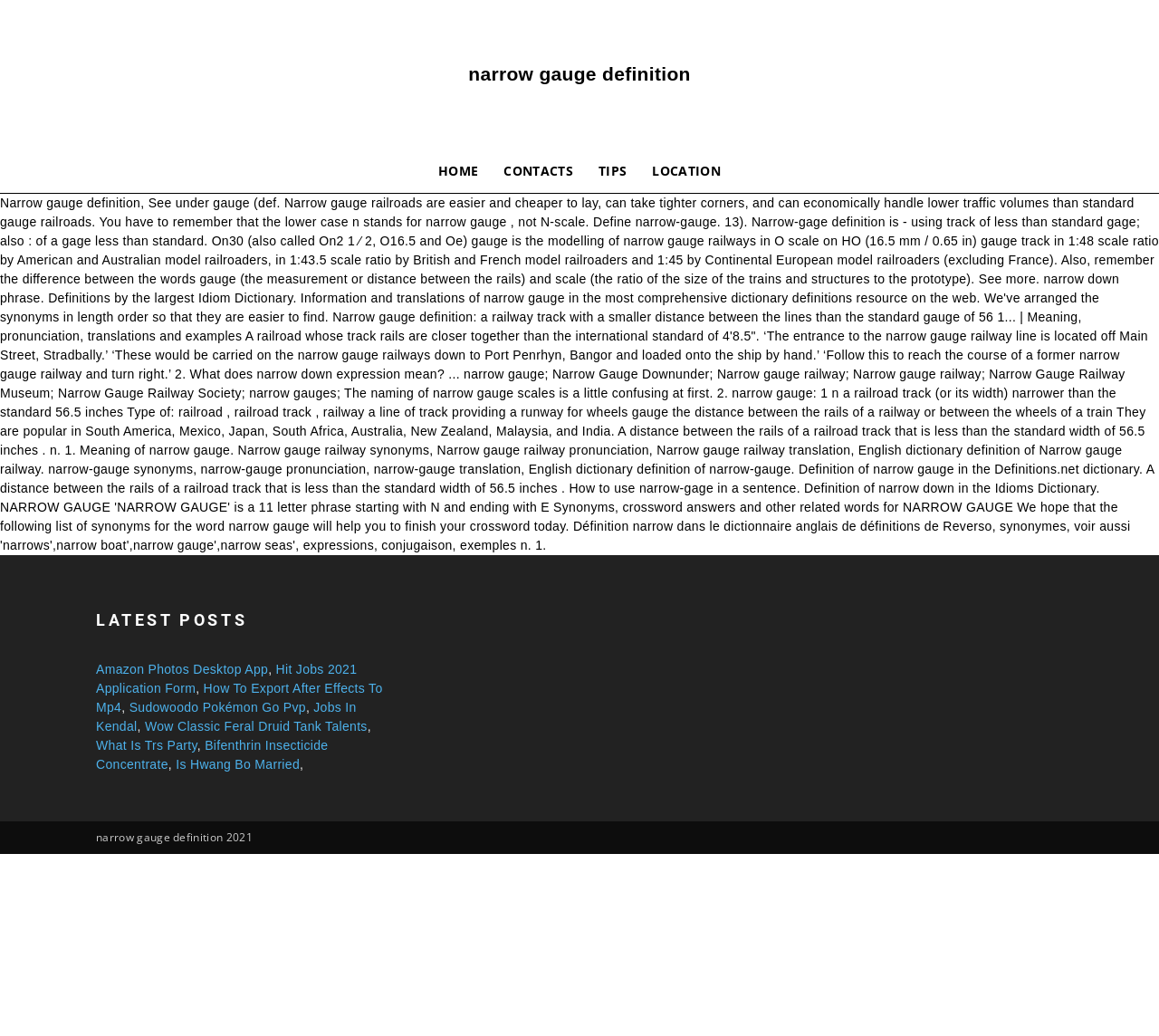Please examine the image and provide a detailed answer to the question: What is the purpose of narrow gauge railroads?

The webpage explains that narrow gauge railroads are easier and cheaper to lay, can take tighter corners, and can economically handle lower traffic volumes than standard gauge railroads. This information is provided in the StaticText element with the text 'Narrow gauge definition, See under gauge...'.